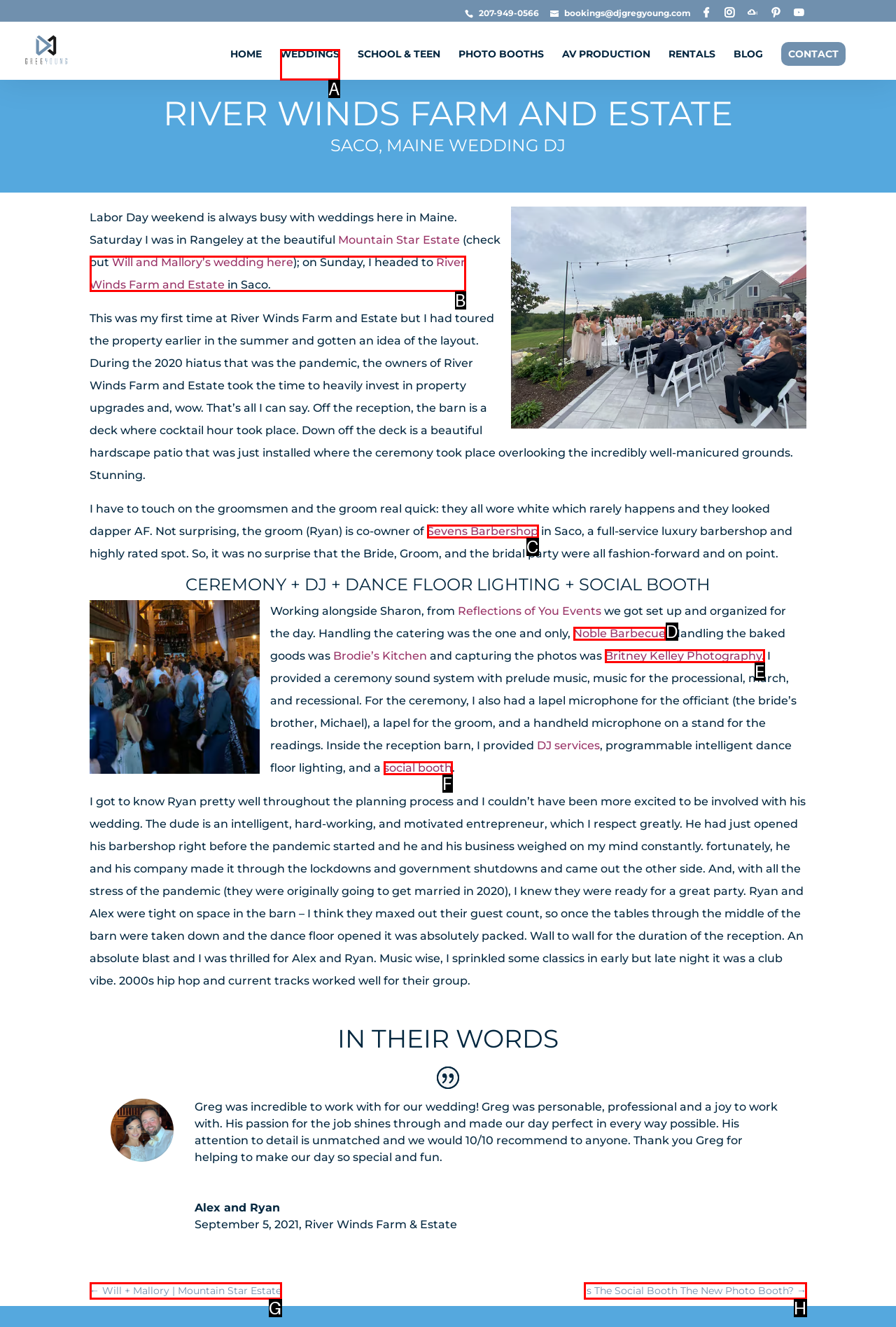Identify the letter corresponding to the UI element that matches this description: support@chamberofcommerce.com
Answer using only the letter from the provided options.

None